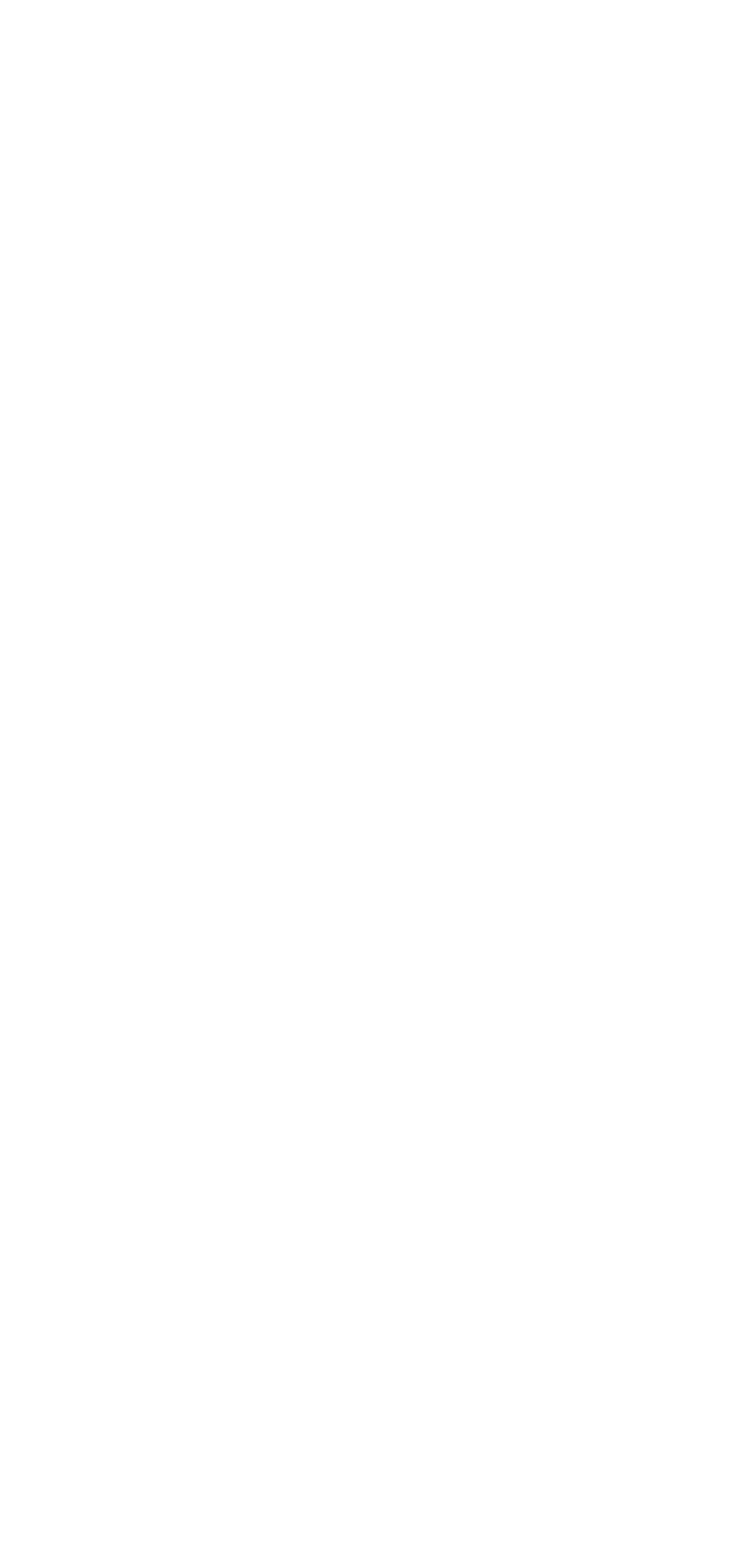Please provide a brief answer to the following inquiry using a single word or phrase:
What is the company's address?

No. 22, Wansheng Road, Wanquan Furniture Zone, Pingyang, Wenzhou City, Zhejiang, China